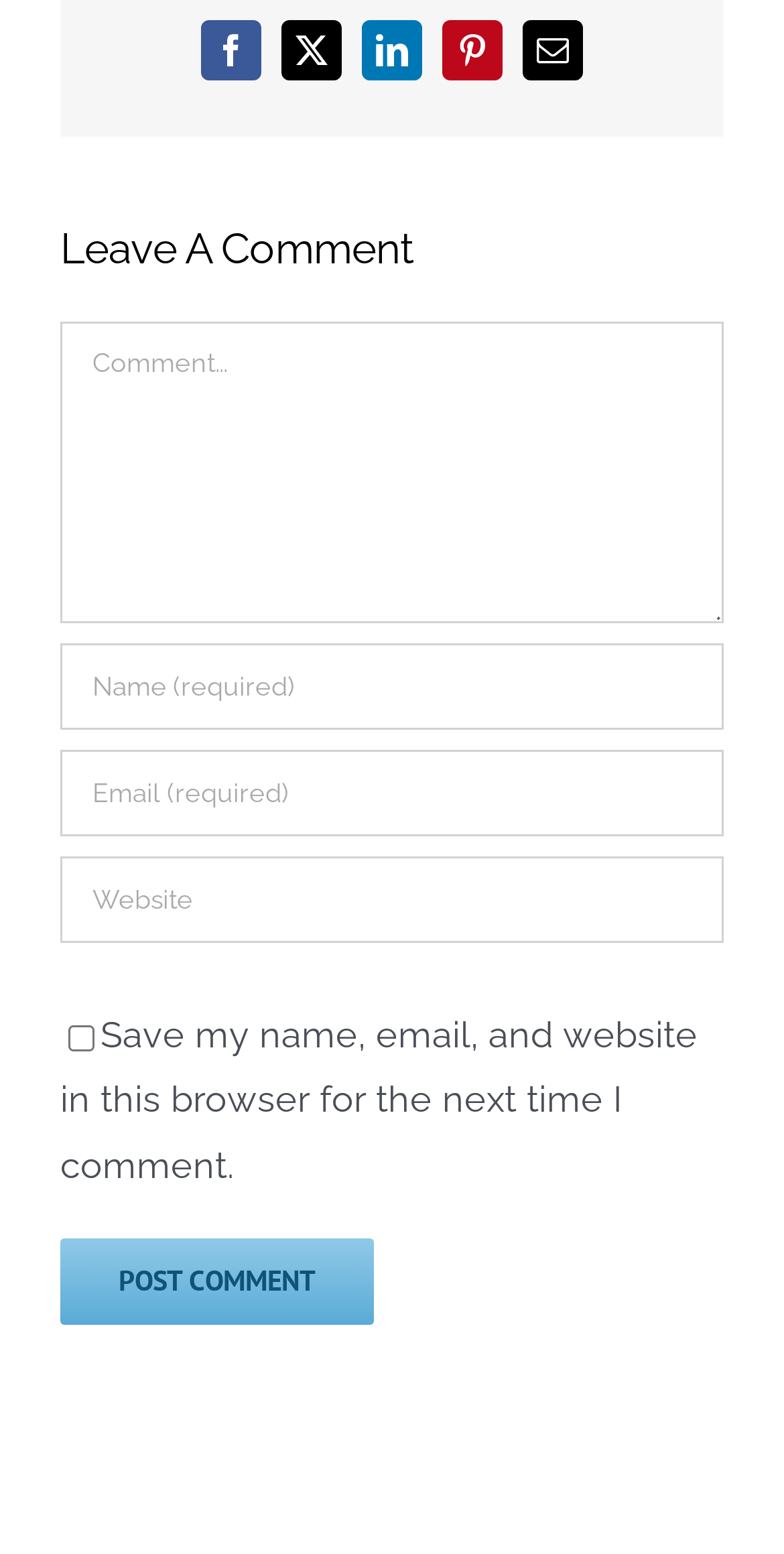How many textboxes are required to be filled?
Using the image, respond with a single word or phrase.

3